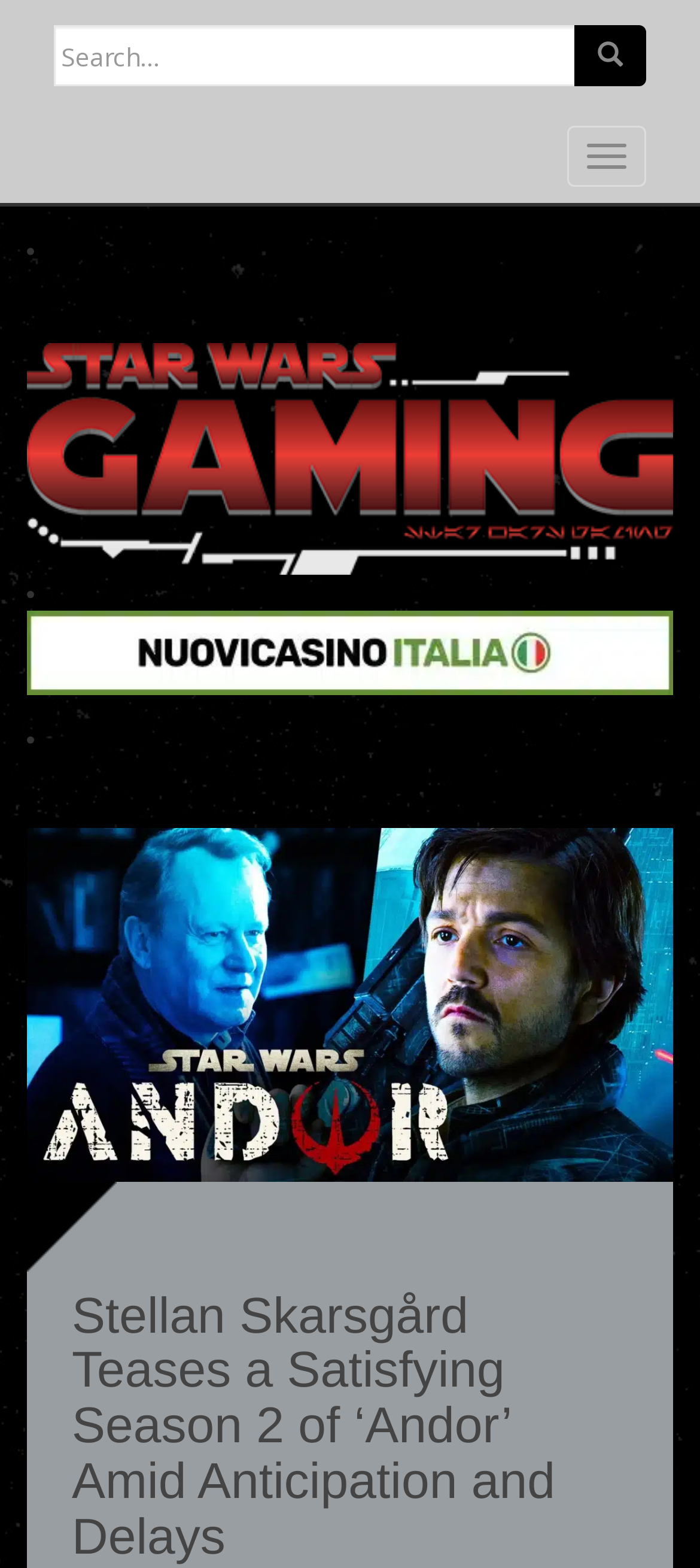Given the webpage screenshot and the description, determine the bounding box coordinates (top-left x, top-left y, bottom-right x, bottom-right y) that define the location of the UI element matching this description: name="submit" value="Search"

[0.821, 0.016, 0.923, 0.055]